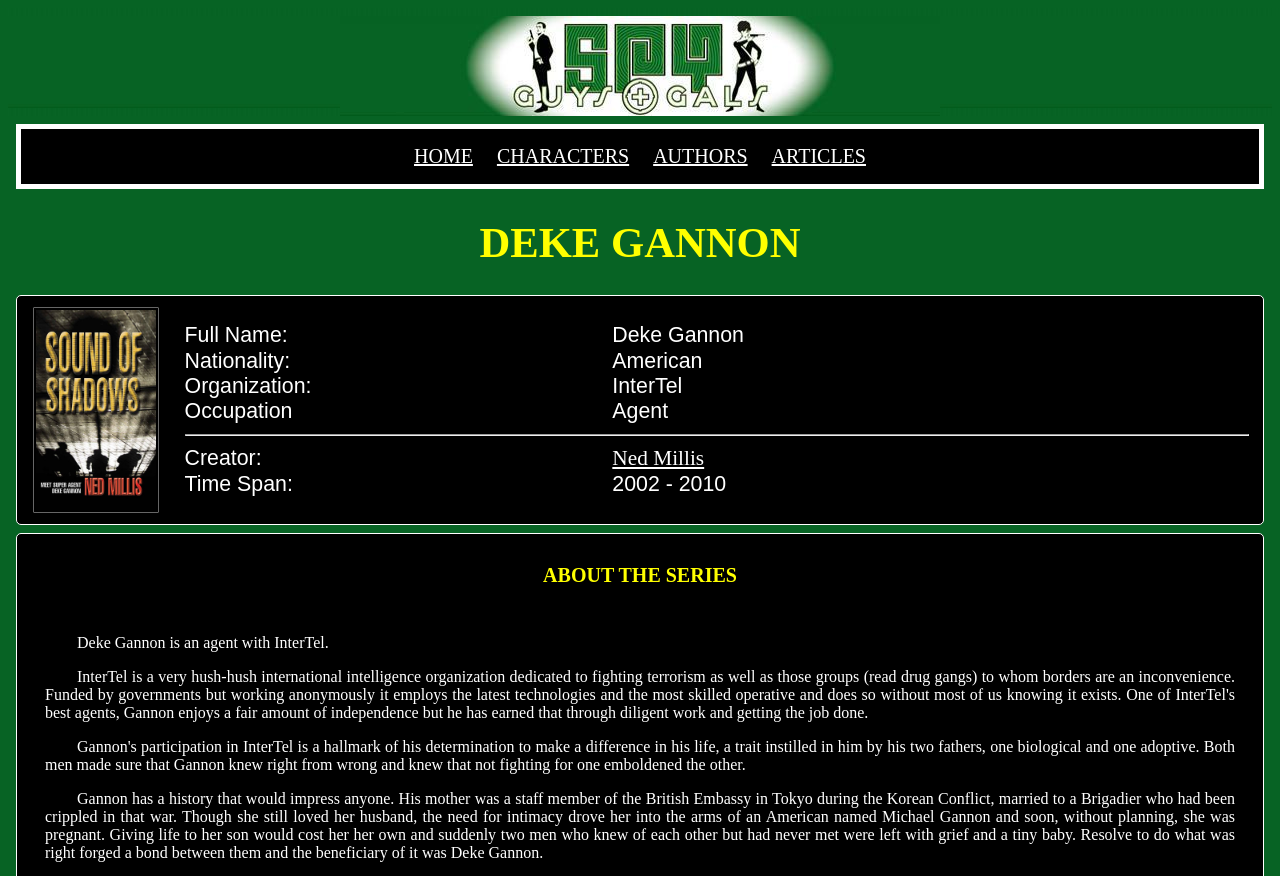Identify the bounding box for the described UI element: "ARTICLES".

[0.603, 0.166, 0.677, 0.191]